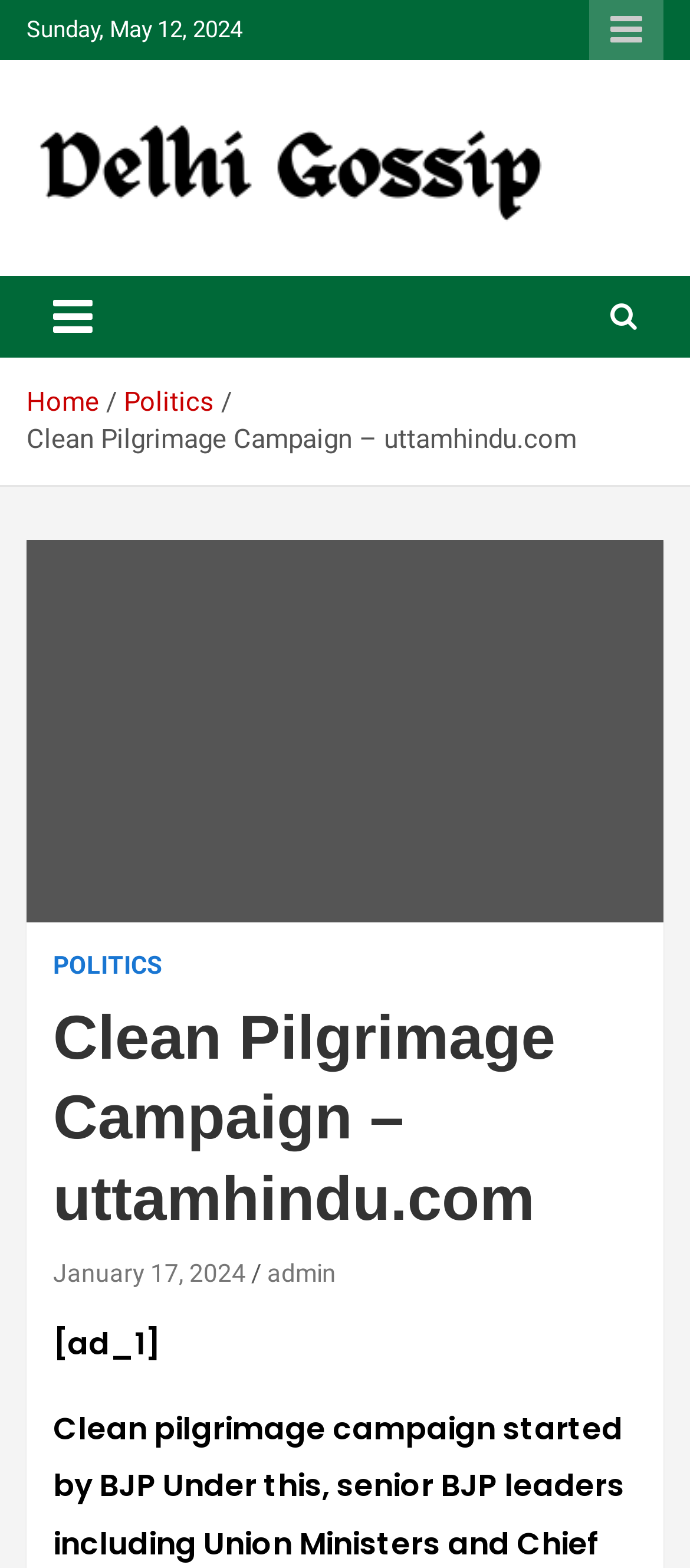Detail the various sections and features present on the webpage.

The webpage is about the "Clean Pilgrimage Campaign" and appears to be a news article or blog post. At the top, there is a date "Sunday, May 12, 2024" and a responsive menu button on the right side. Below the date, there is a link to "Delhi Gossips" with an accompanying image, followed by a heading "Delhigossip" and a link to the same. 

A brief description "Your Gateway to Juicy Gossips Across India" is placed below the heading. A toggle navigation button is located to the right of the description. 

A navigation bar or breadcrumbs section is situated below, containing links to "Home" and "Politics". The title of the article "Clean Pilgrimage Campaign – uttamhindu.com" is displayed below the navigation bar, followed by a figure or image that takes up a significant portion of the page. 

On the right side of the image, there is a link to "POLITICS". Below the image, there is a header section containing the article title again, a date "January 17, 2024", and the author "admin". 

An advertisement or ad label "[ad_1]" is placed below the header section, followed by the main content of the article, which starts with the sentence "Clean pilgrimage campaign started by BJP".